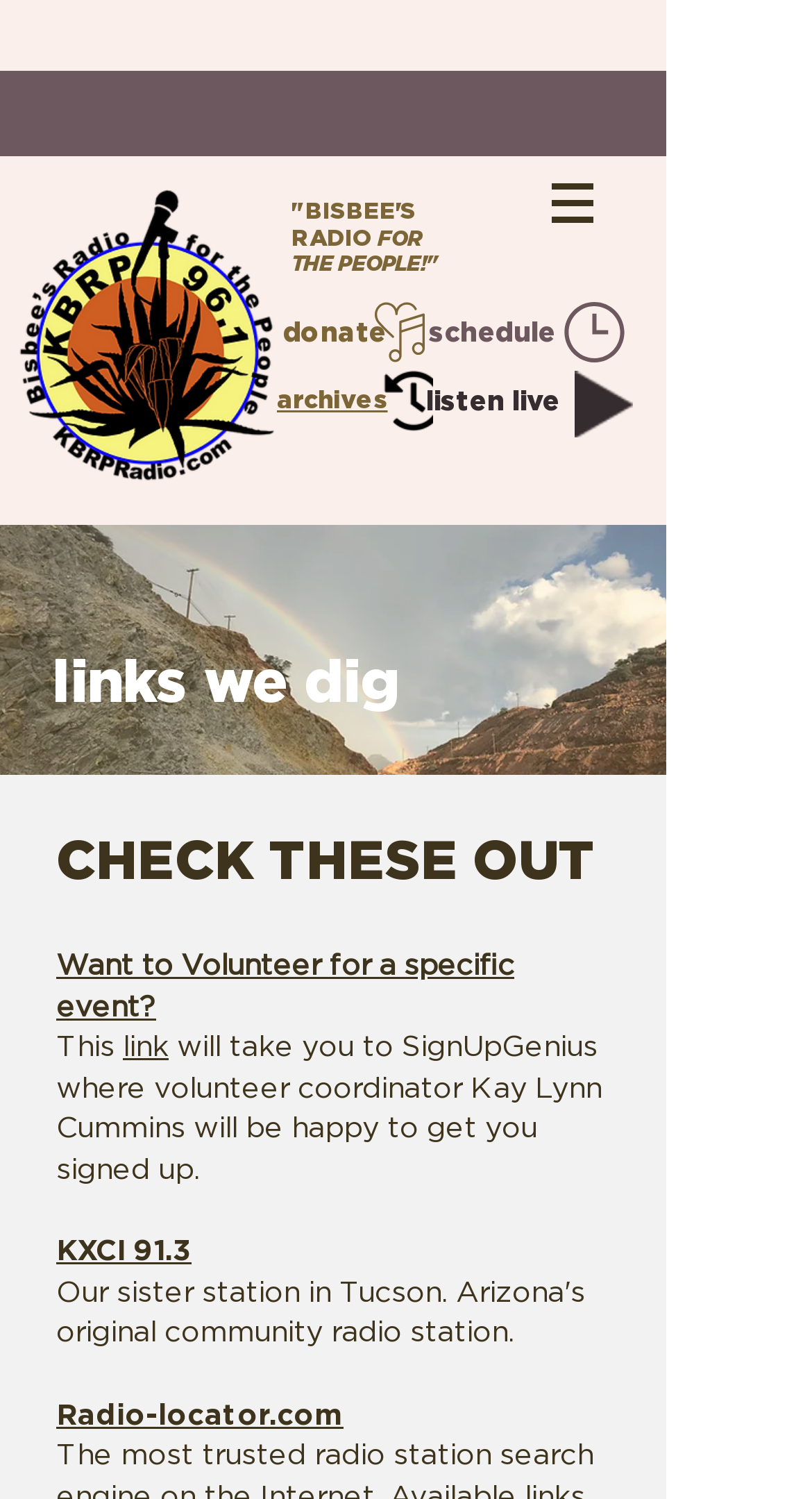Determine the bounding box coordinates of the element that should be clicked to execute the following command: "click donate".

[0.349, 0.211, 0.51, 0.235]